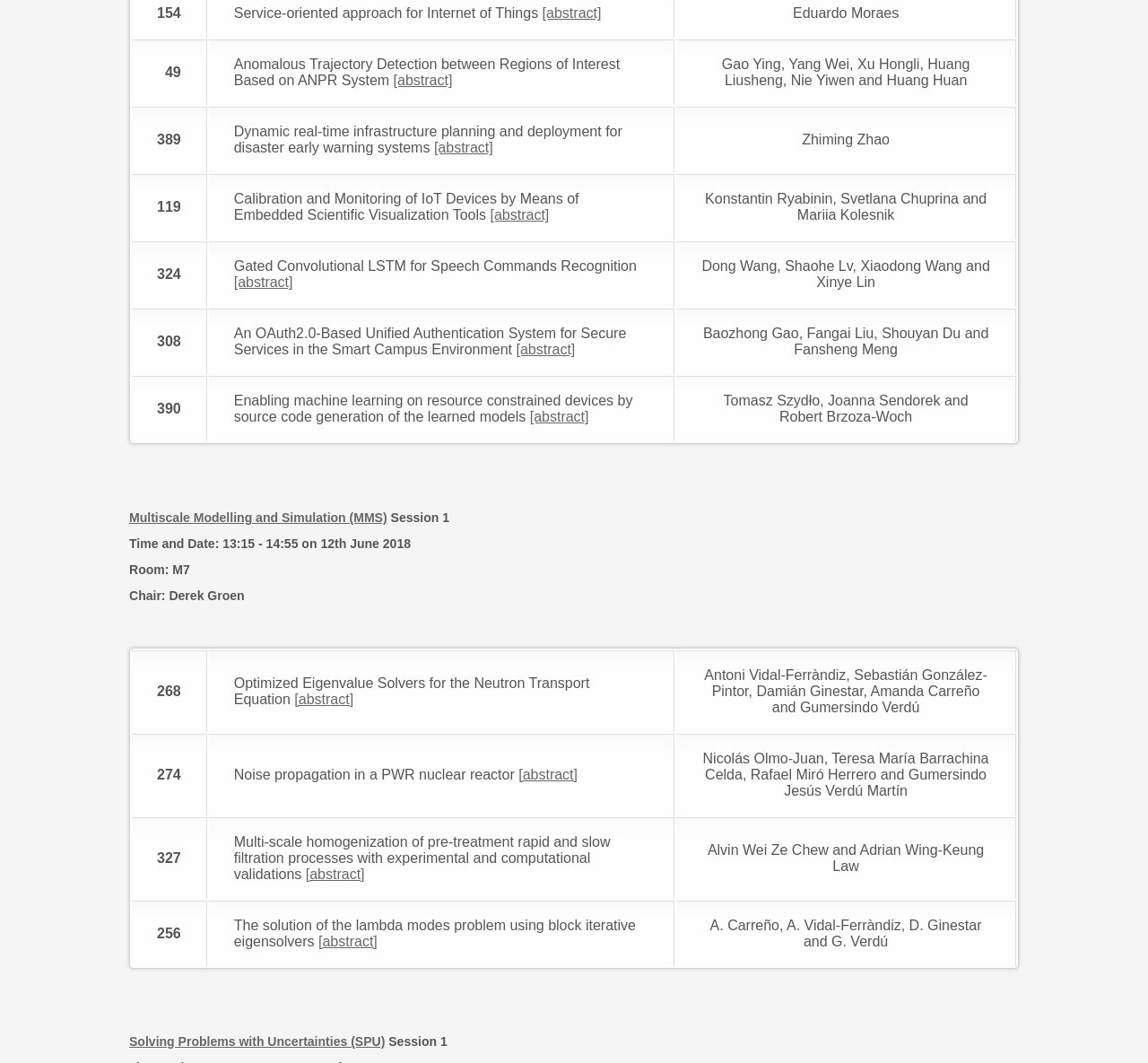Using the details in the image, give a detailed response to the question below:
How many papers are listed in the MMS session?

I counted the number of rows in the table associated with the 'Multiscale Modelling and Simulation (MMS) Session 1' heading. There are four rows, each representing a paper, so there are four papers listed in the MMS session.